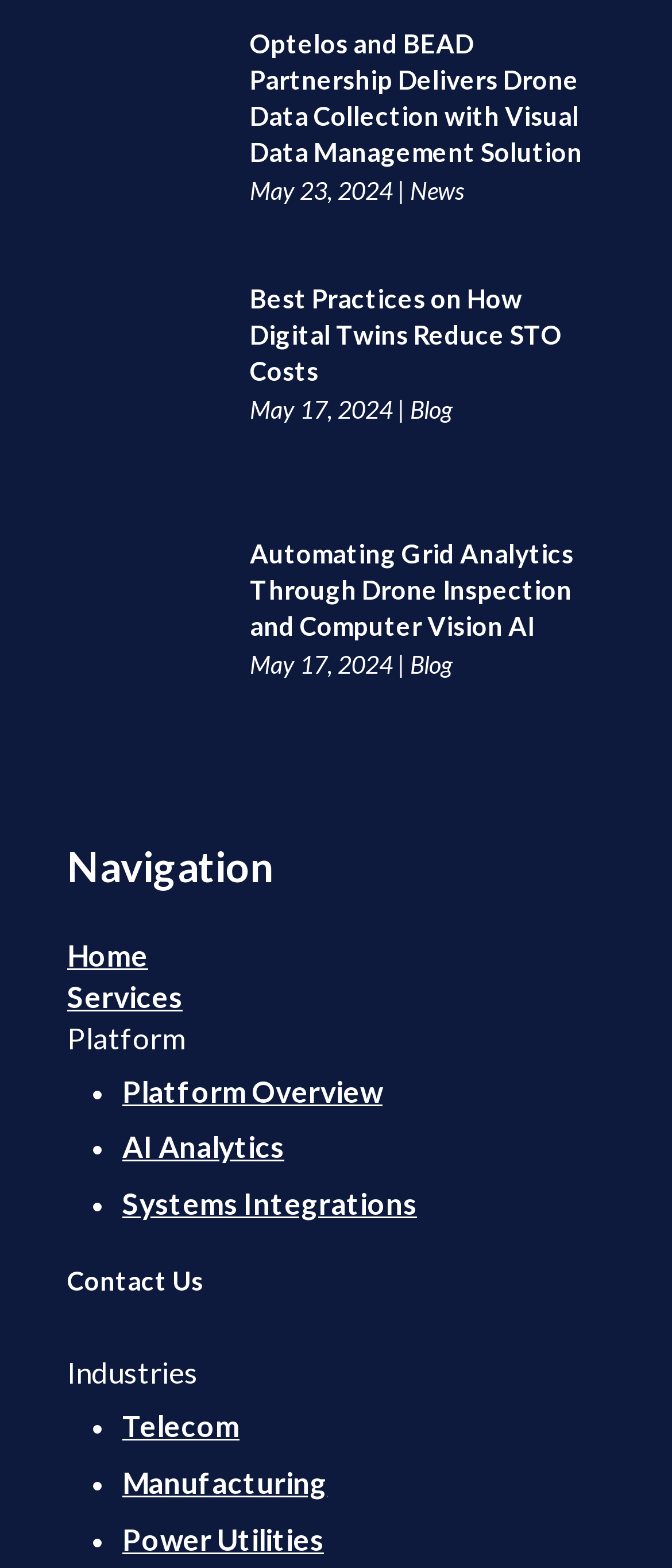Kindly determine the bounding box coordinates of the area that needs to be clicked to fulfill this instruction: "Read news about Optelos and BEAD Partnership".

[0.1, 0.017, 0.34, 0.081]